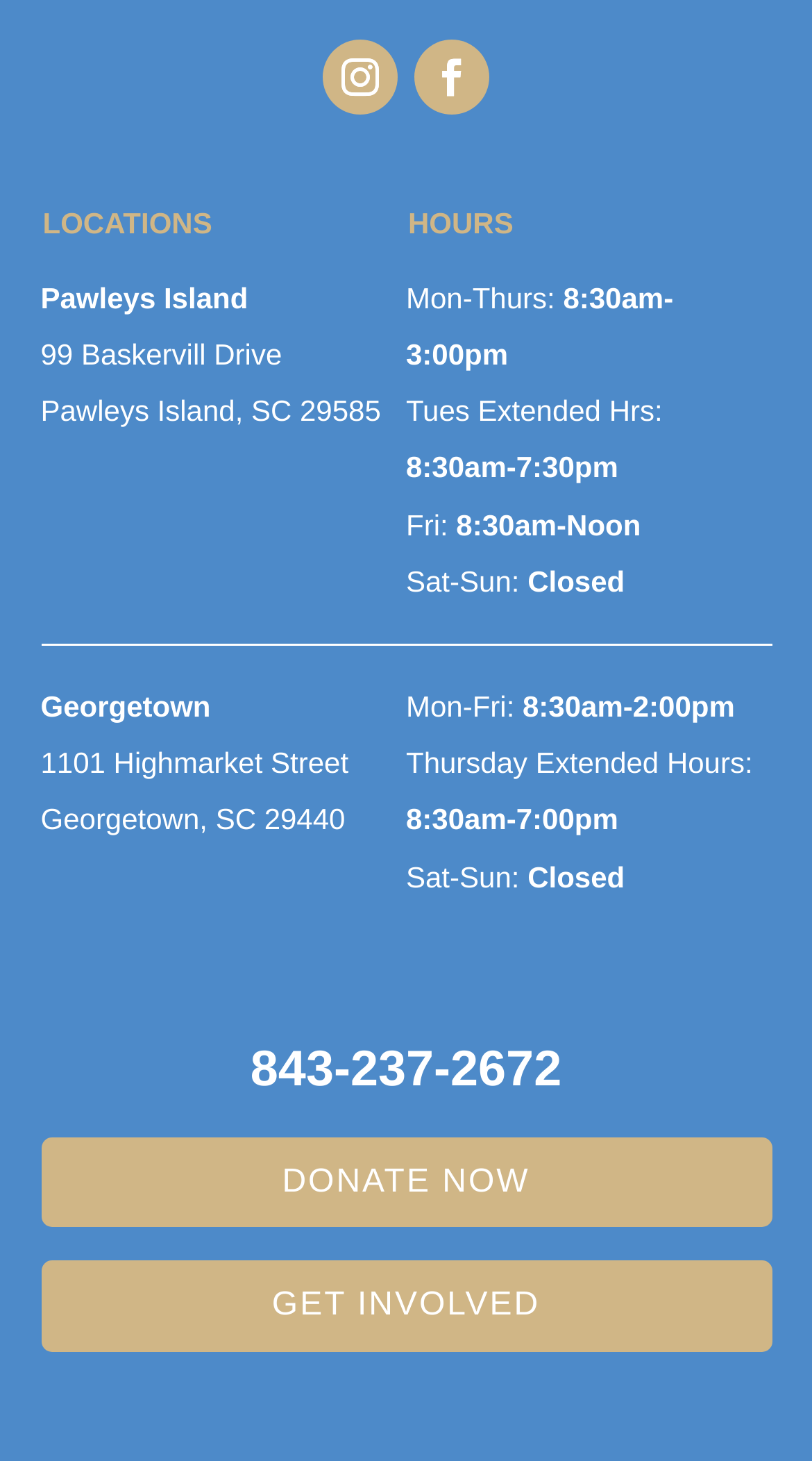Refer to the image and provide a thorough answer to this question:
What is the phone number?

I found the phone number by looking for a link element with a numeric value. The link element with the text '843-237-2672' is likely the phone number.